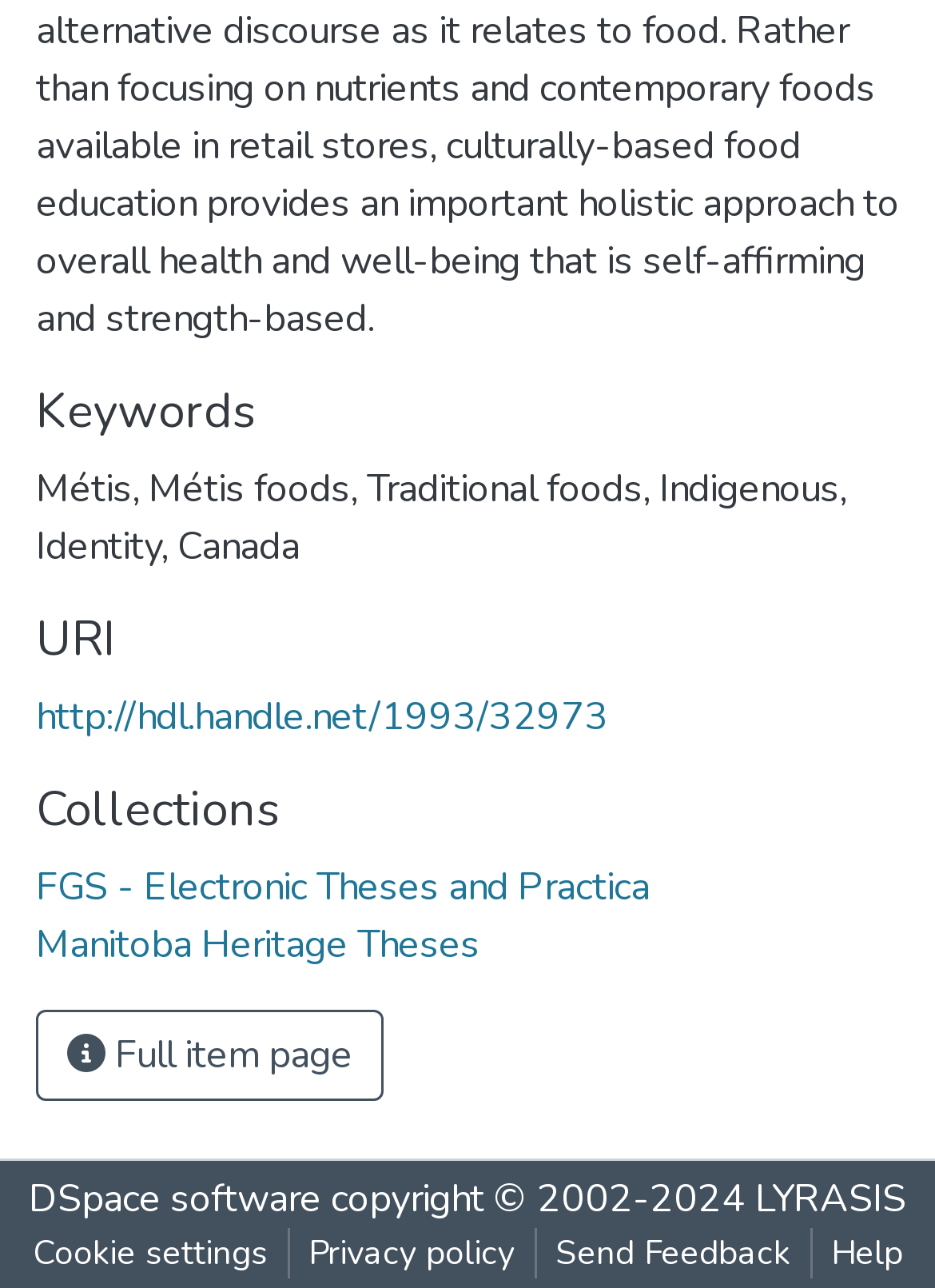Please specify the coordinates of the bounding box for the element that should be clicked to carry out this instruction: "Explore the FGS - Electronic Theses and Practica collection". The coordinates must be four float numbers between 0 and 1, formatted as [left, top, right, bottom].

[0.038, 0.668, 0.695, 0.709]